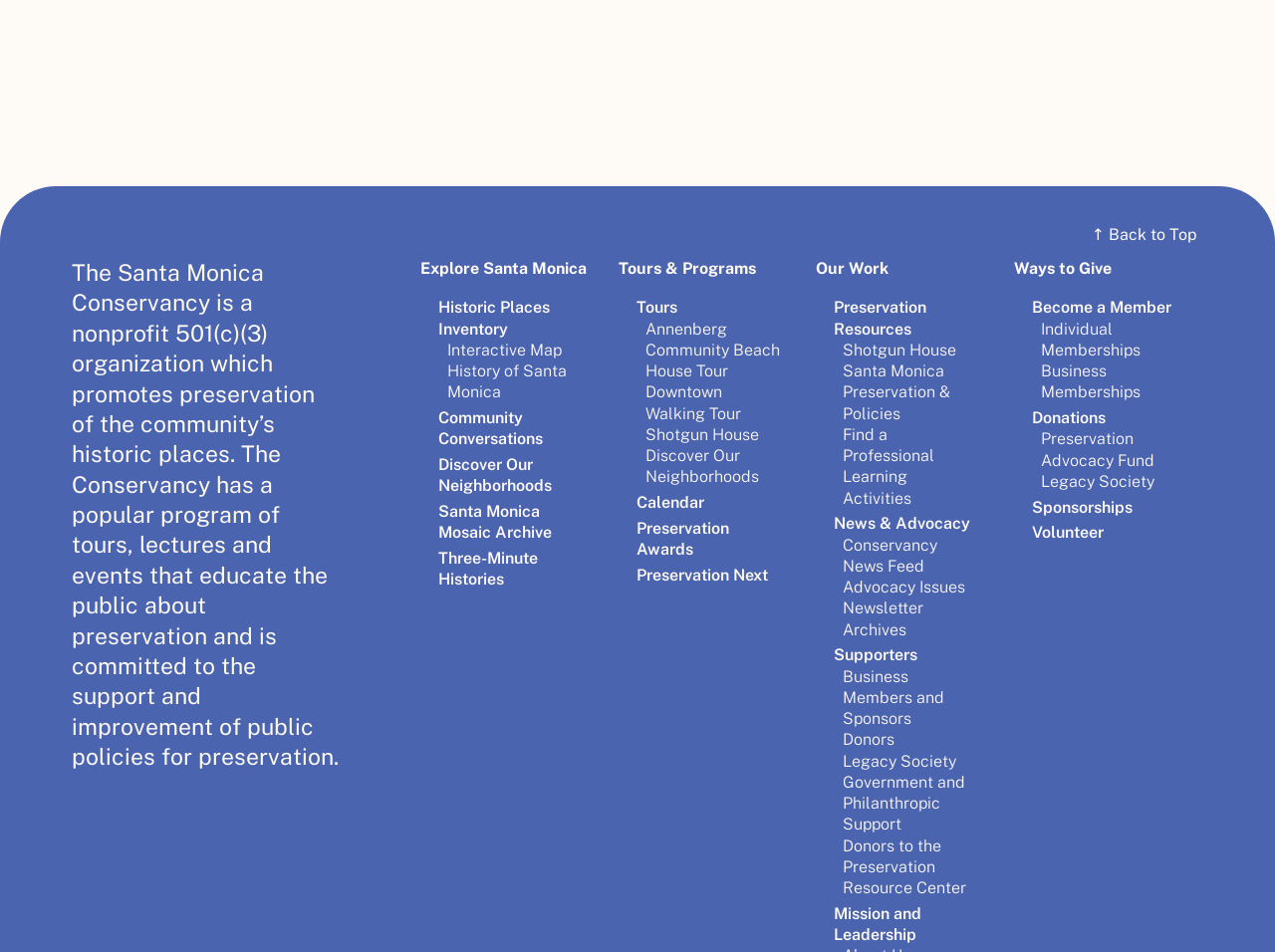Using the description "Donations", predict the bounding box of the relevant HTML element.

[0.81, 0.429, 0.867, 0.449]